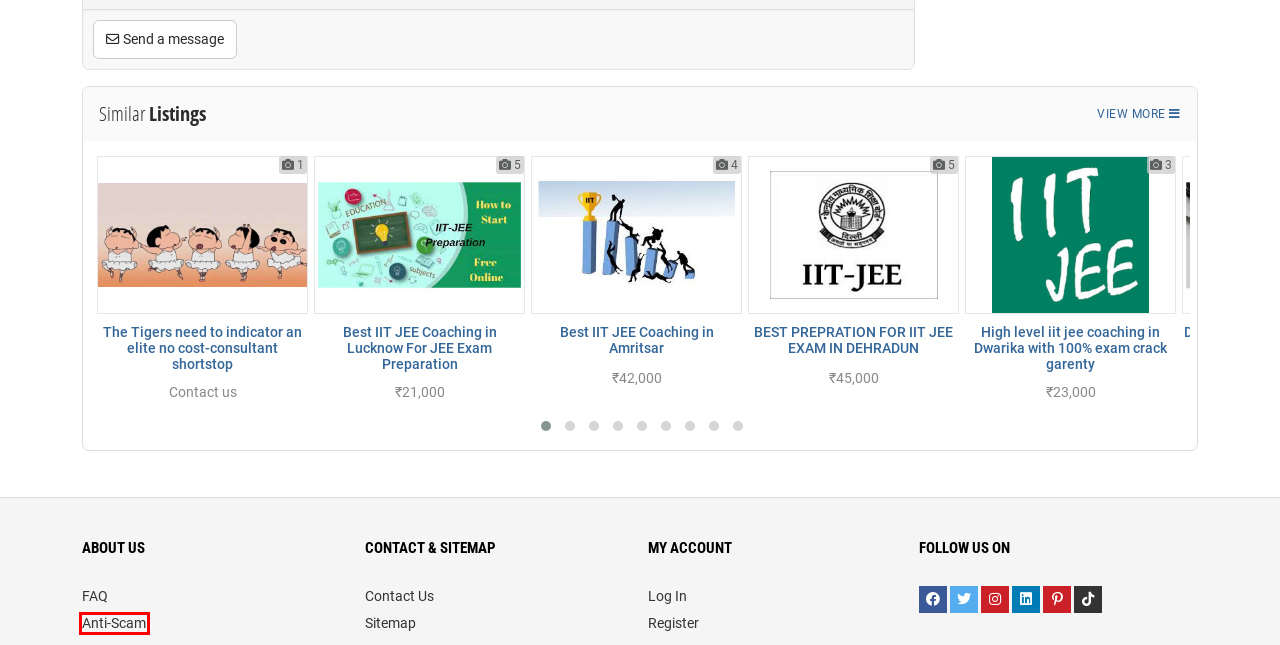Given a webpage screenshot with a red bounding box around a particular element, identify the best description of the new webpage that will appear after clicking on the element inside the red bounding box. Here are the candidates:
A. Best JEE Main Coaching Institutes in India, Agar
B. Anti-Scam - Mycoachingmyinstitute
C. Best IIT JEE Coaching in Amritsar, Amritsar
D. The Tigers need to indicator an elite no cost-consultant...
E. Best IIT JEE Coaching in Lucknow For JEE Exam Preparation, Lucknow
F. BEST PREPRATION FOR IIT JEE EXAM IN DEHRADUN, Dehra Dūn
G. Classified ads in Ajmer, India
H. Institute for good reading and learning, Faridabad

B